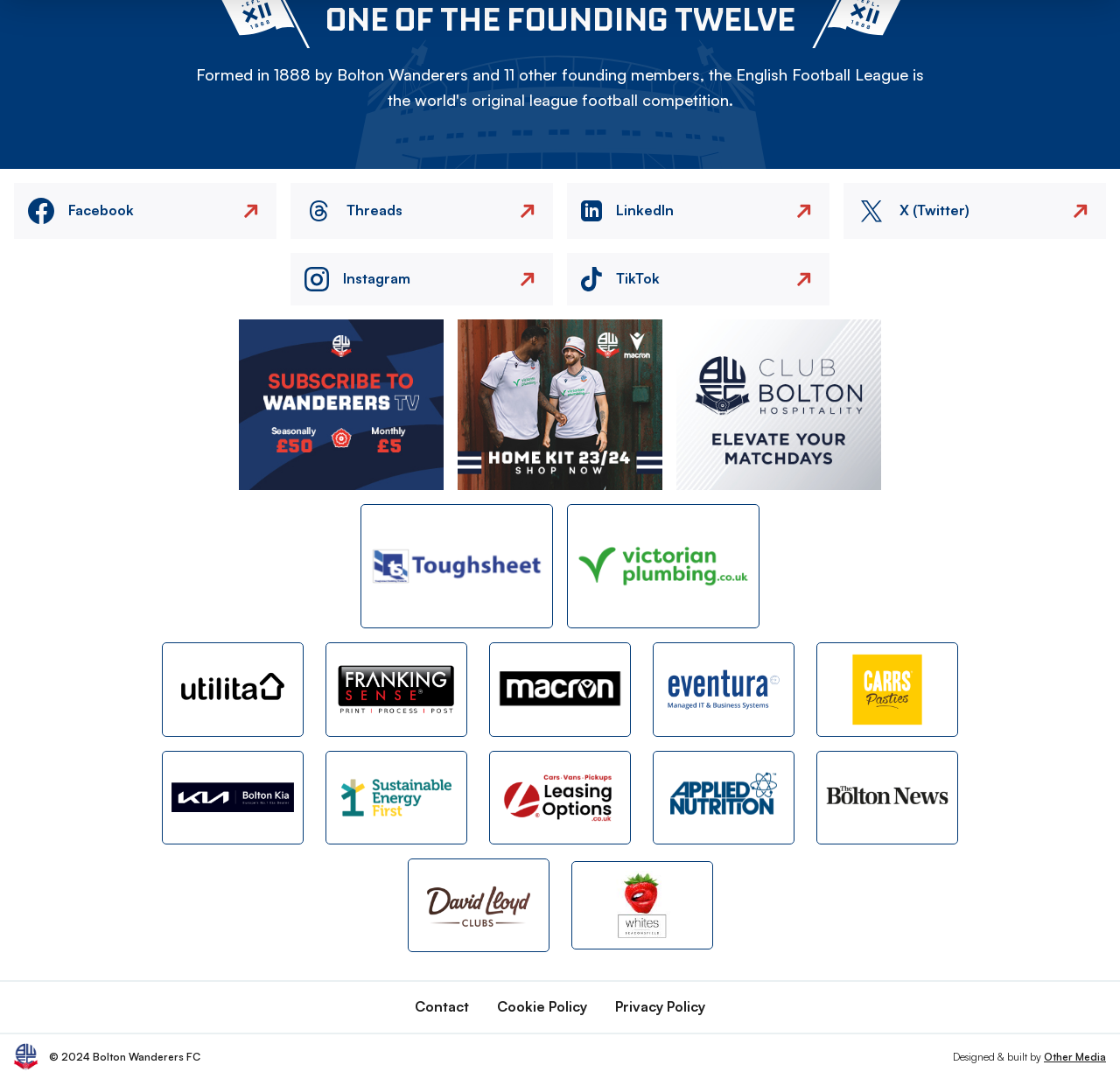What is the year of copyright mentioned at the bottom of the webpage?
Using the image as a reference, give a one-word or short phrase answer.

2024